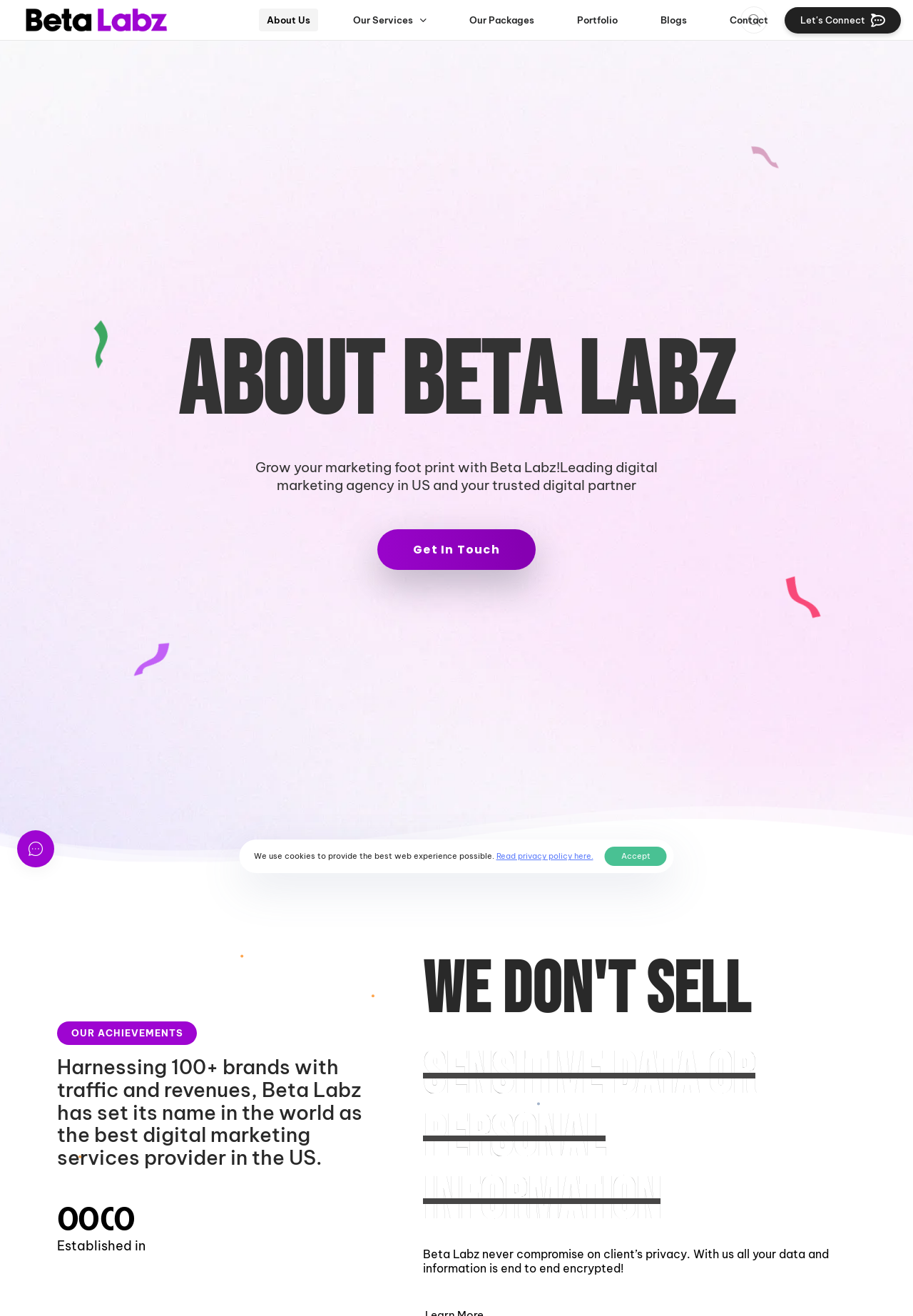Use a single word or phrase to answer the question:
What is the email address for support?

support@betalabz.com